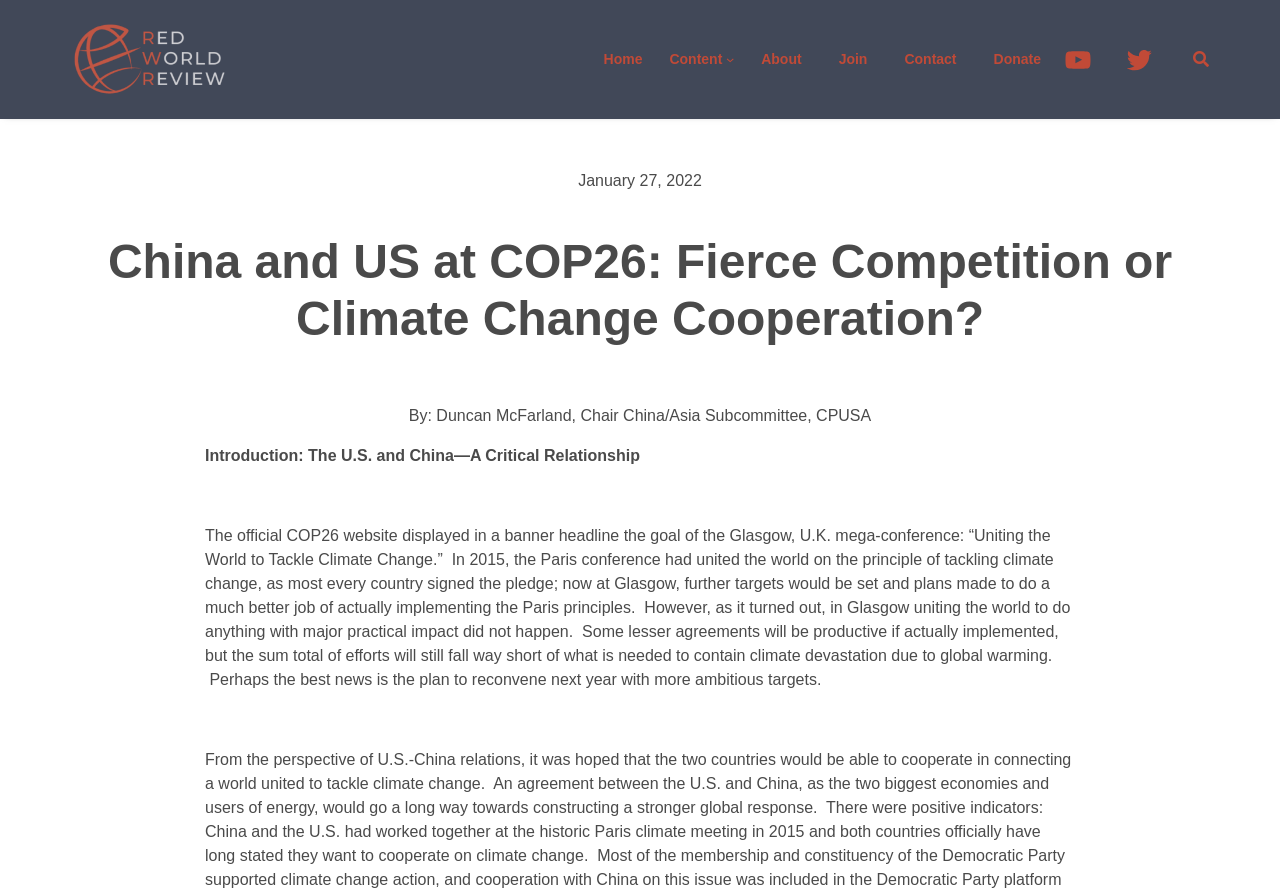Provide a one-word or short-phrase response to the question:
Who is the author of the article?

Duncan McFarland